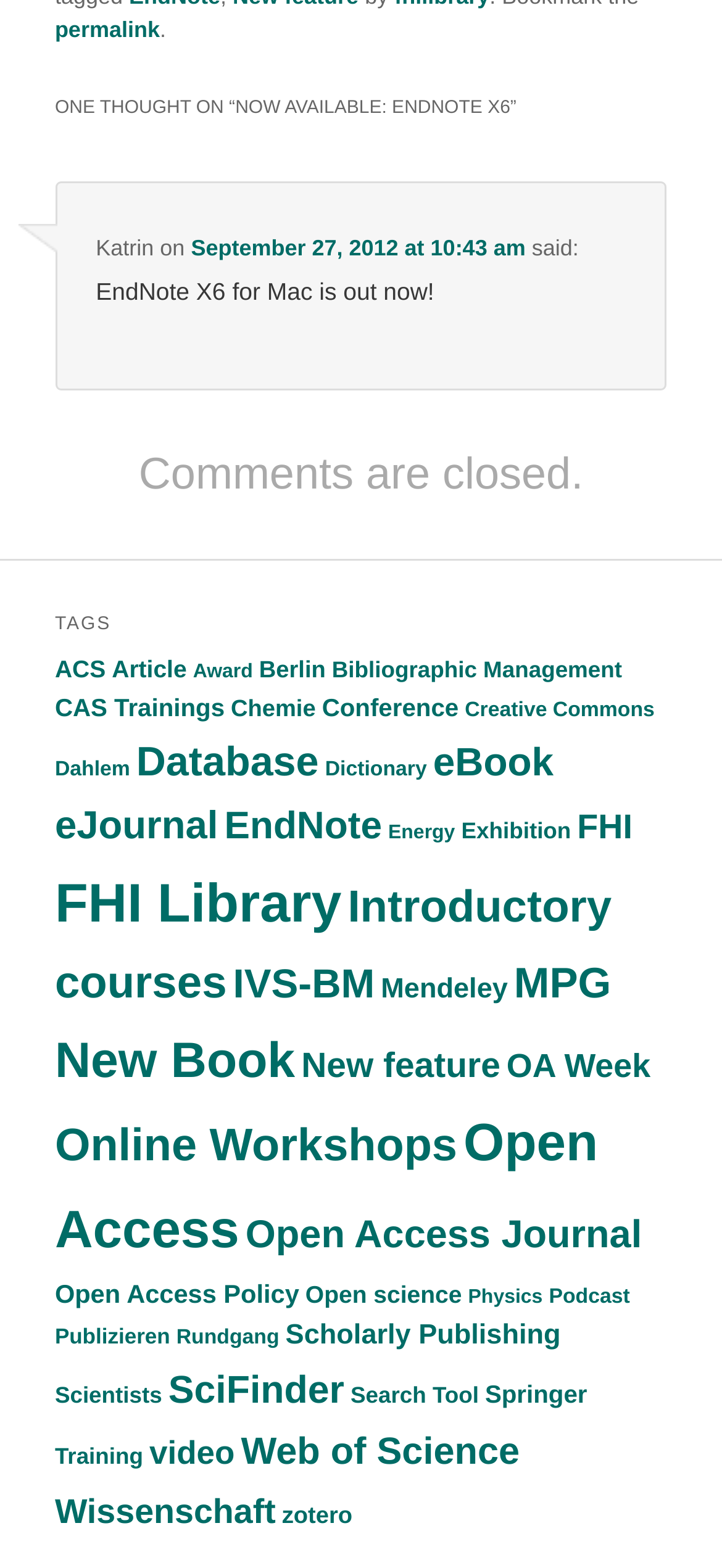Given the description: "SciFinder", determine the bounding box coordinates of the UI element. The coordinates should be formatted as four float numbers between 0 and 1, [left, top, right, bottom].

[0.233, 0.873, 0.477, 0.9]